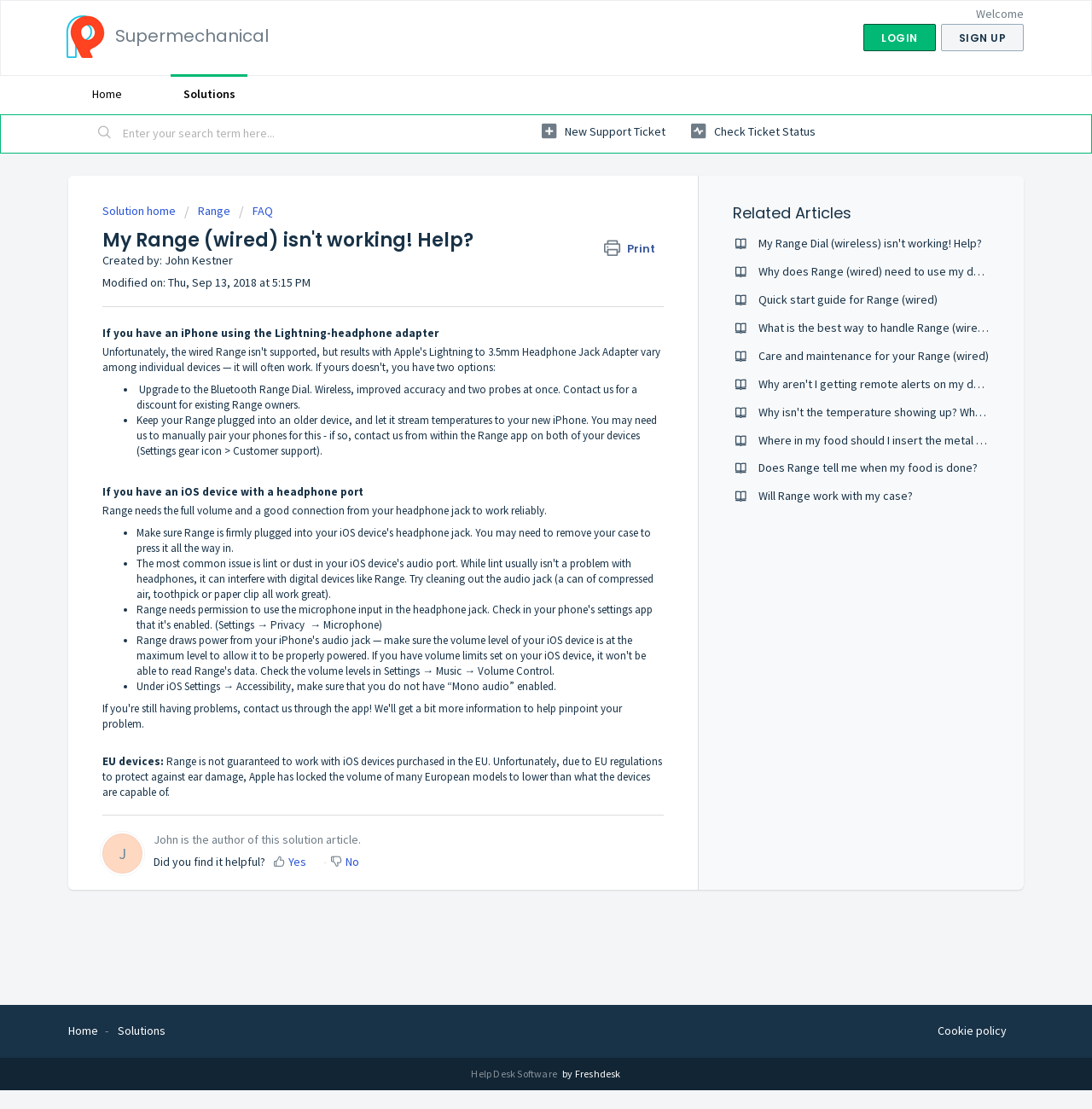Locate the bounding box coordinates of the area you need to click to fulfill this instruction: 'Create a new support ticket'. The coordinates must be in the form of four float numbers ranging from 0 to 1: [left, top, right, bottom].

[0.496, 0.105, 0.609, 0.132]